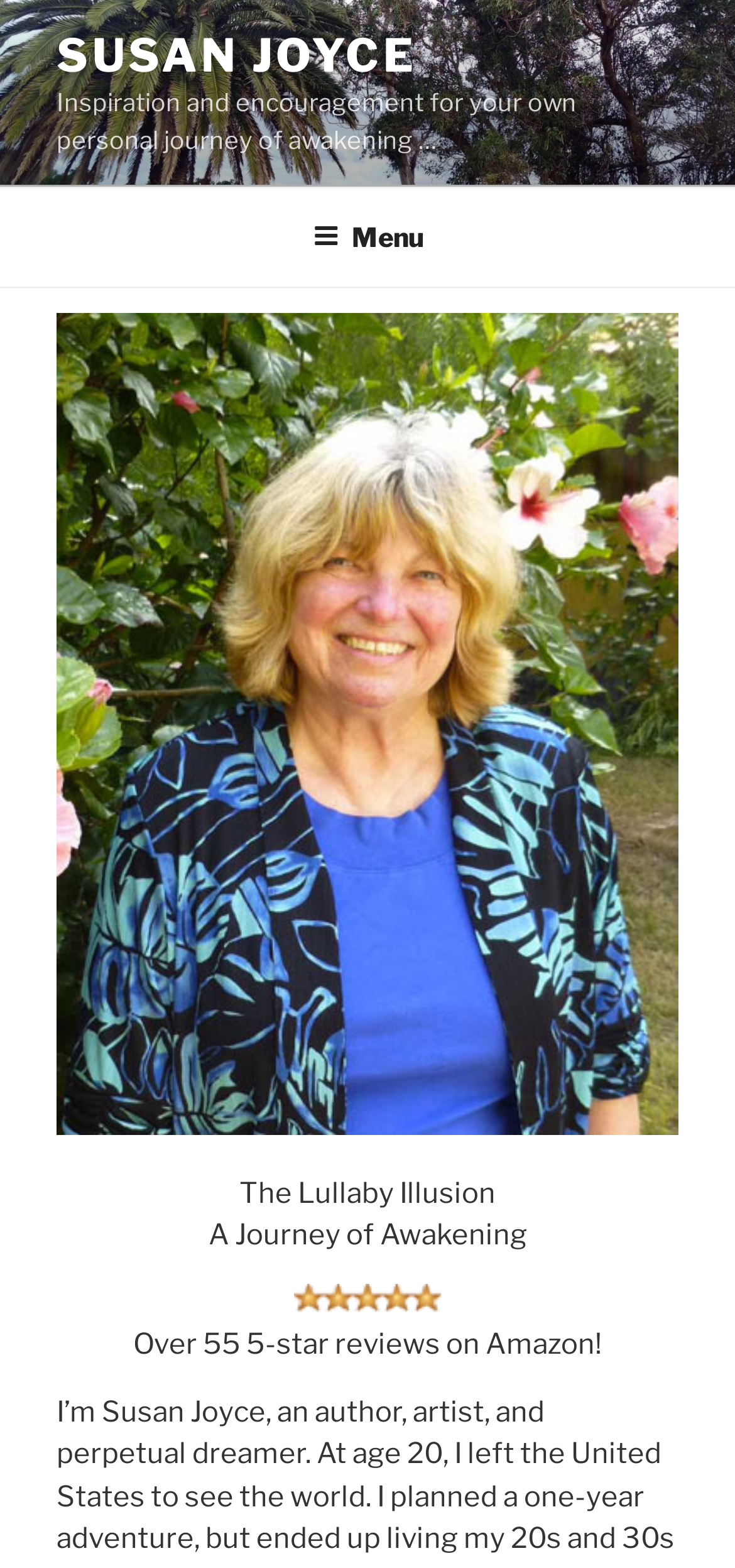What is the author's name?
Could you answer the question with a detailed and thorough explanation?

The author's name is mentioned in the link 'SUSAN JOYCE' at the top of the page, which suggests that the webpage is about the author or their work.